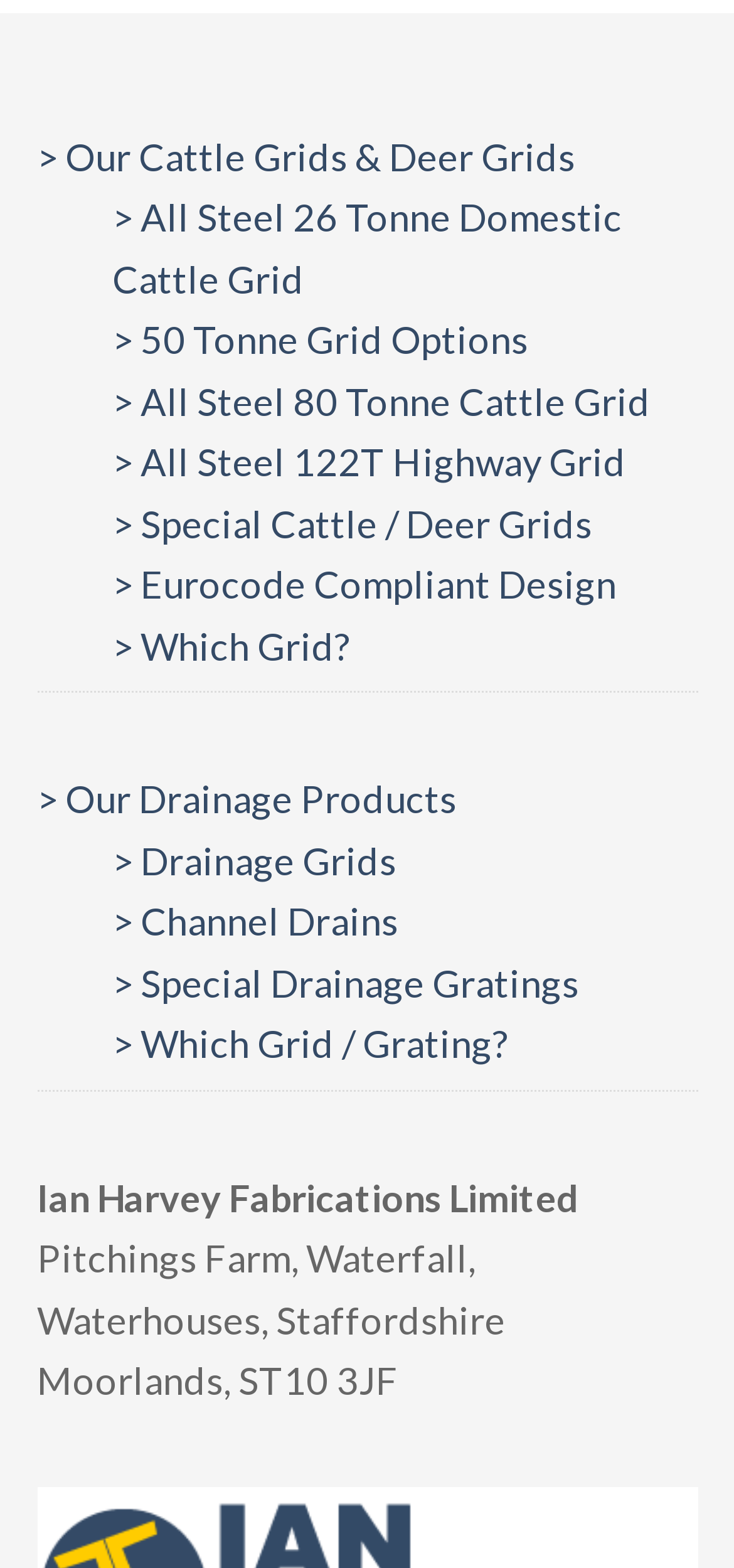Pinpoint the bounding box coordinates of the clickable element to carry out the following instruction: "Explore special cattle or deer grids."

[0.153, 0.319, 0.806, 0.348]